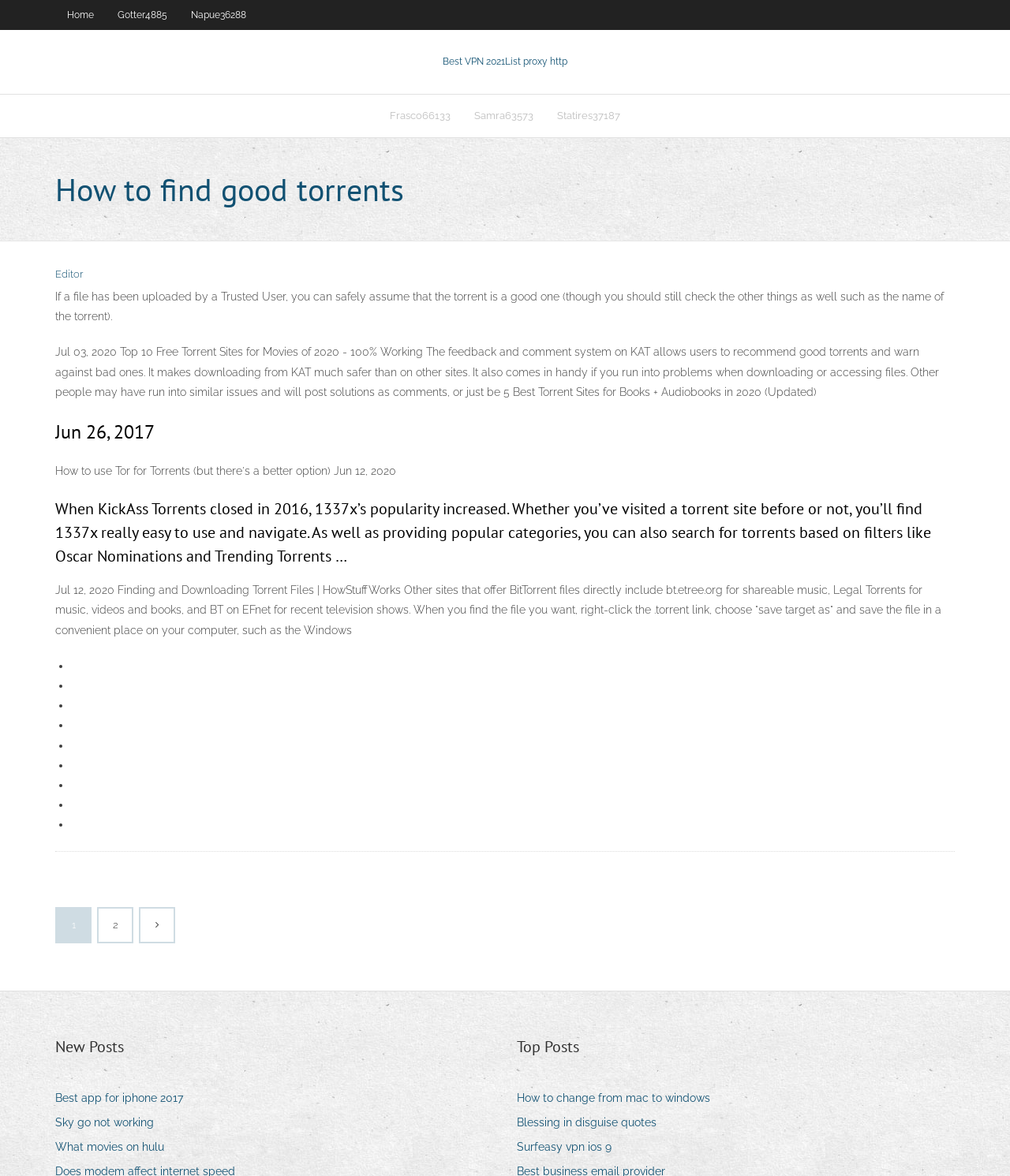Please find the bounding box coordinates of the element that must be clicked to perform the given instruction: "Click on the 'Best app for iphone 2017' link". The coordinates should be four float numbers from 0 to 1, i.e., [left, top, right, bottom].

[0.055, 0.925, 0.193, 0.943]